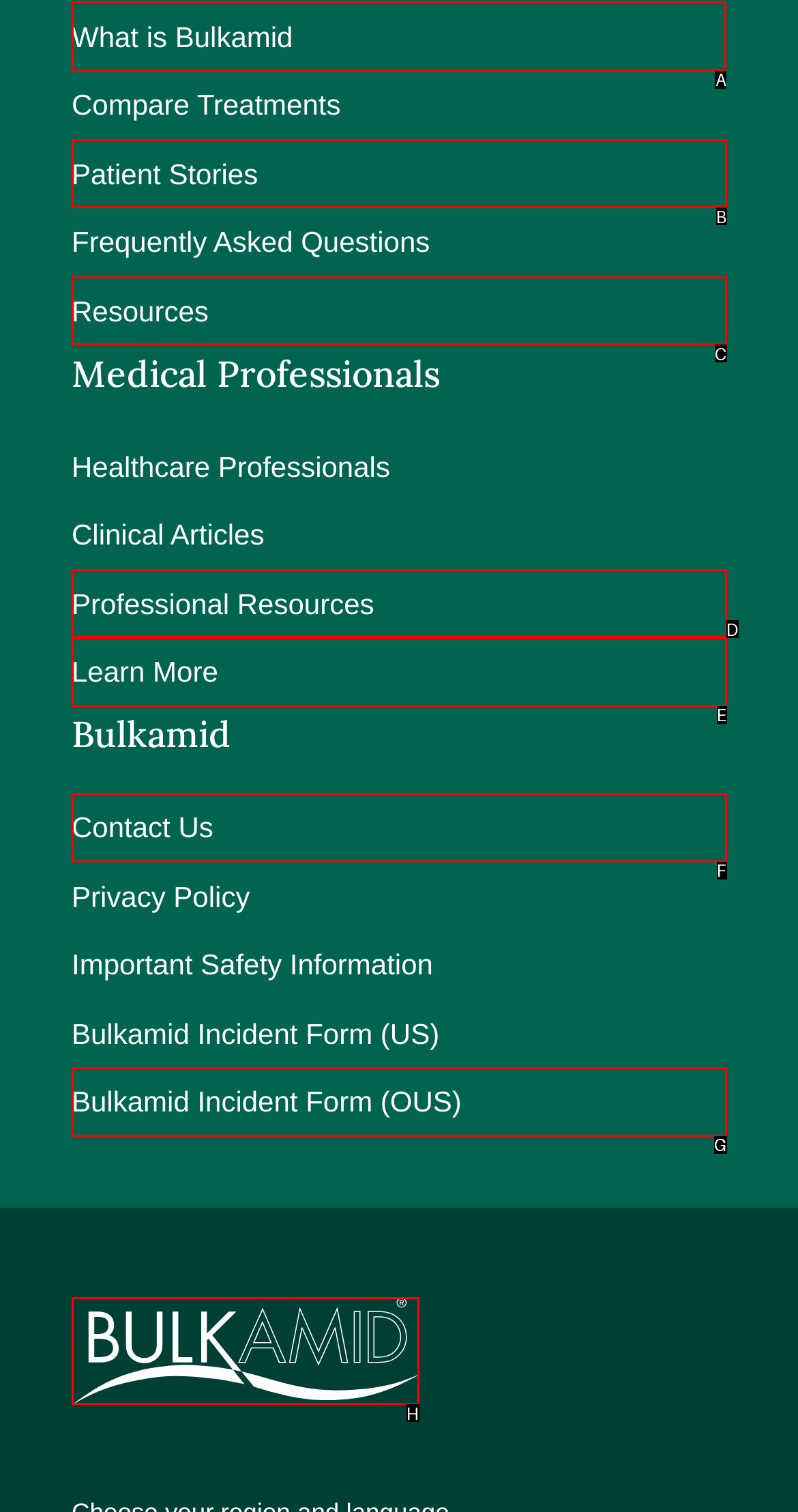To achieve the task: Watch the trailer, which HTML element do you need to click?
Respond with the letter of the correct option from the given choices.

None